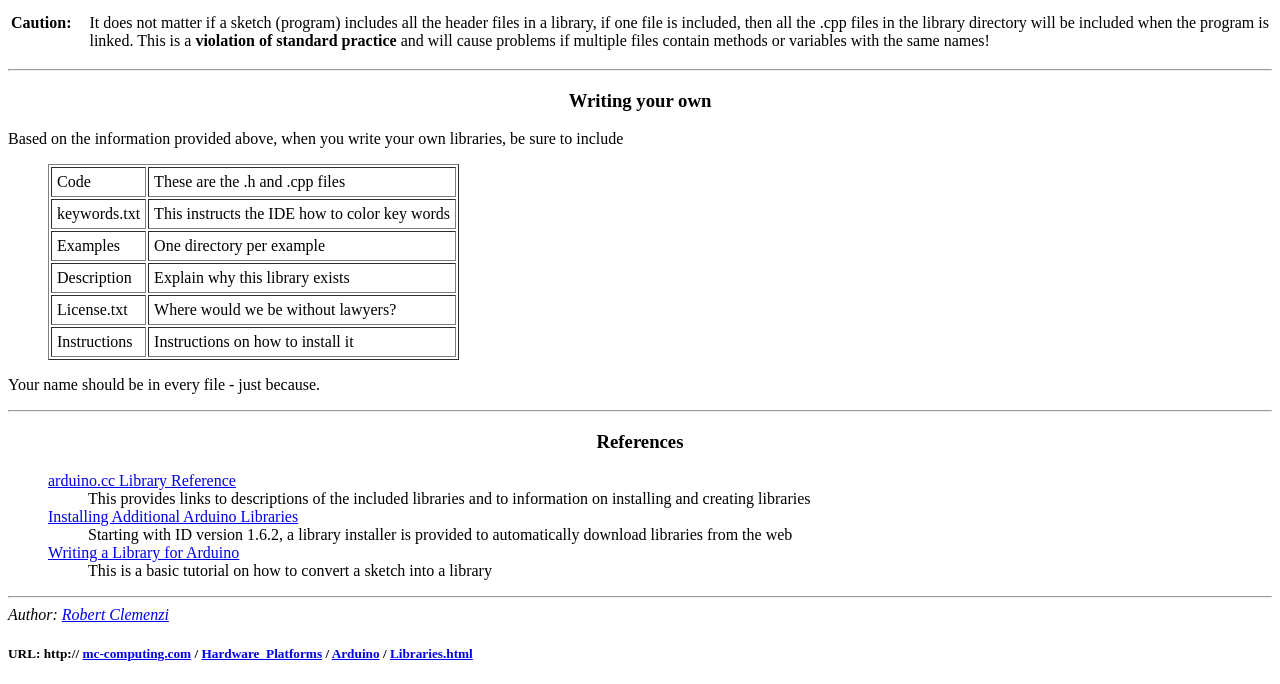What are the two main sections of the webpage?
Carefully examine the image and provide a detailed answer to the question.

The webpage is divided into two main sections, the first section is about writing your own libraries and the second section is about references, which includes links to descriptions of included libraries and information on installing and creating libraries.